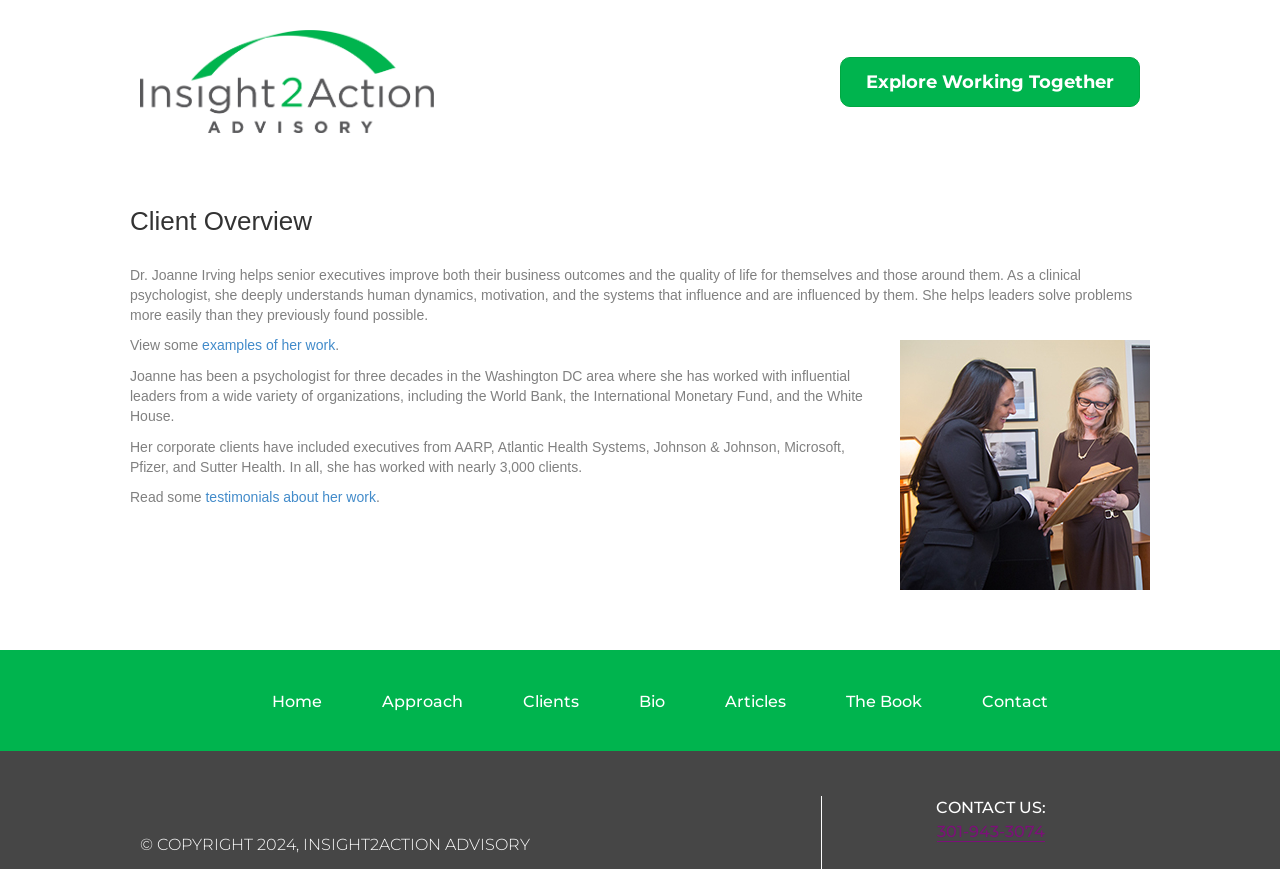Specify the bounding box coordinates of the element's region that should be clicked to achieve the following instruction: "Go to home page". The bounding box coordinates consist of four float numbers between 0 and 1, in the format [left, top, right, bottom].

[0.189, 0.791, 0.275, 0.824]